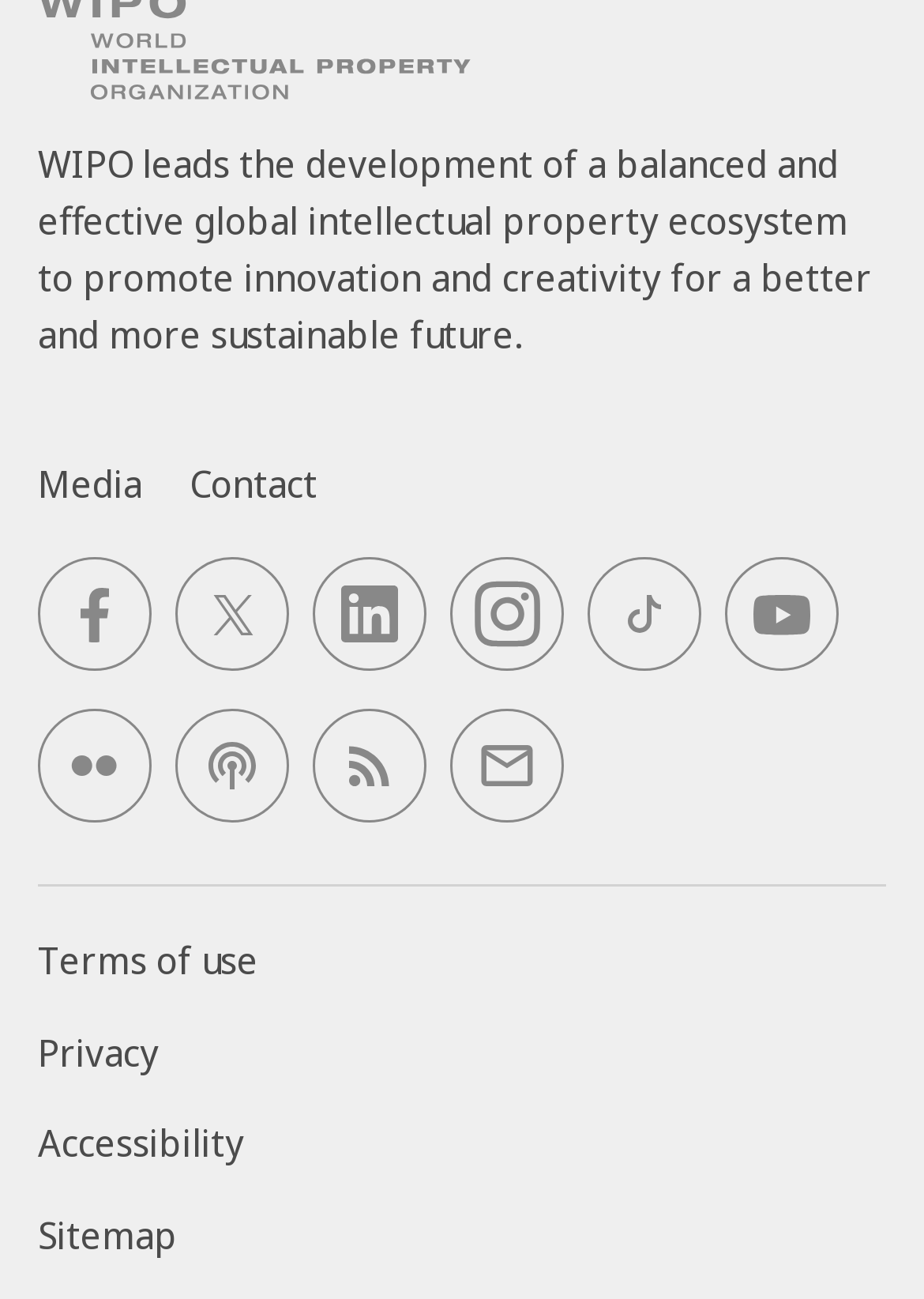Provide the bounding box coordinates for the UI element that is described by this text: "title="Linkedin"". The coordinates should be in the form of four float numbers between 0 and 1: [left, top, right, bottom].

[0.338, 0.429, 0.462, 0.517]